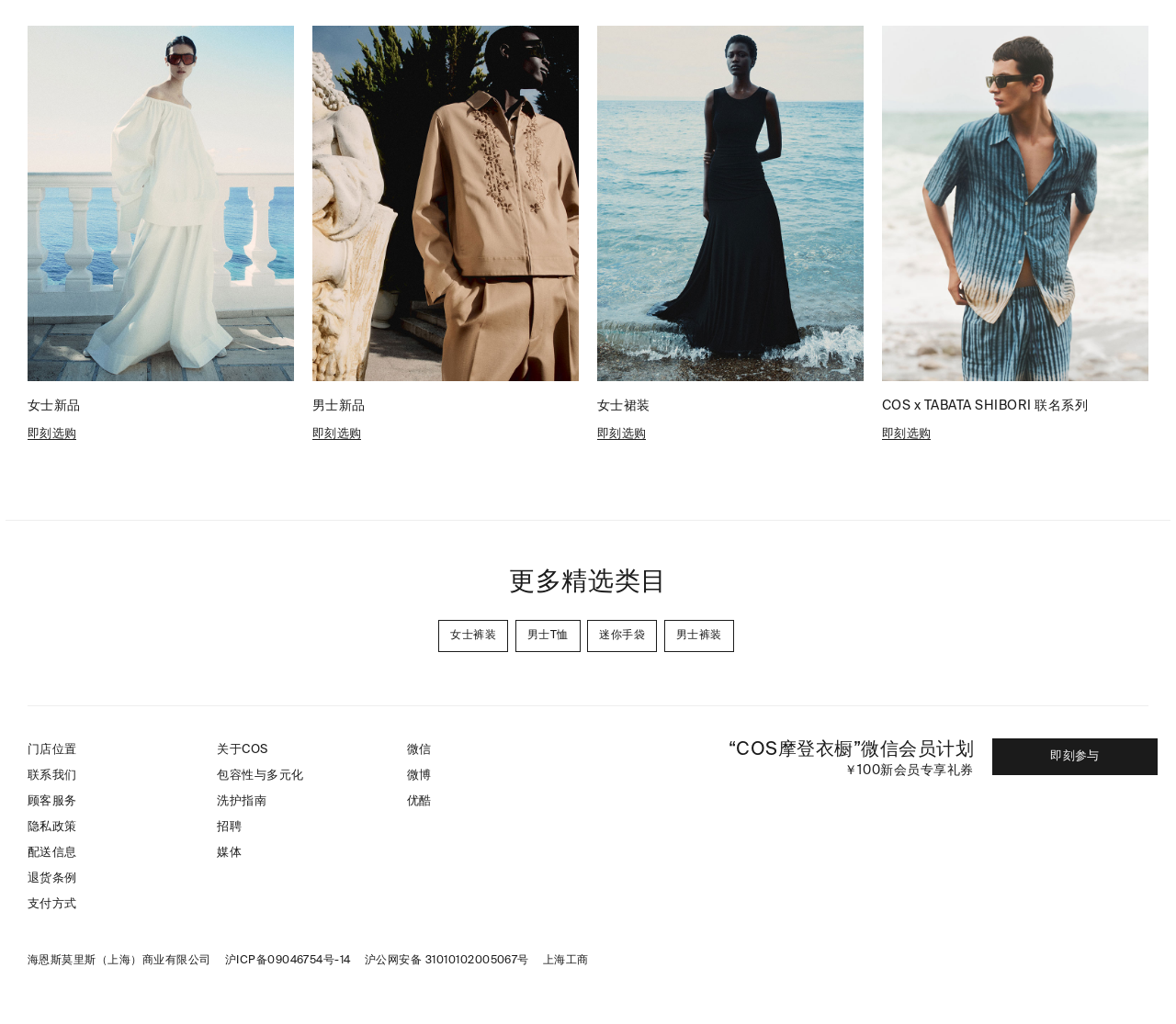Answer with a single word or phrase: 
What is the name of the brand?

COS